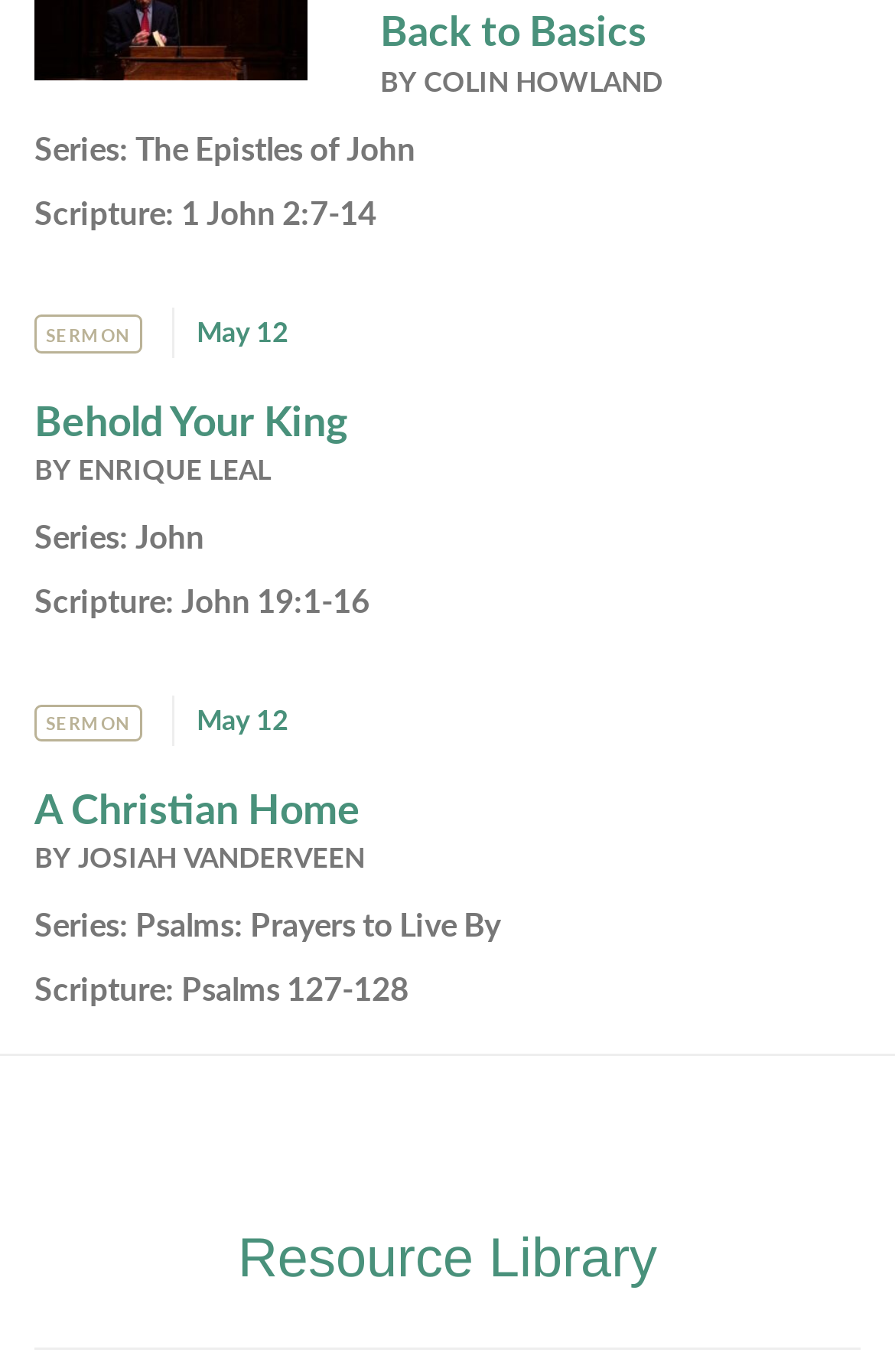Specify the bounding box coordinates of the element's region that should be clicked to achieve the following instruction: "read sermon of May 12". The bounding box coordinates consist of four float numbers between 0 and 1, in the format [left, top, right, bottom].

[0.22, 0.227, 0.323, 0.255]